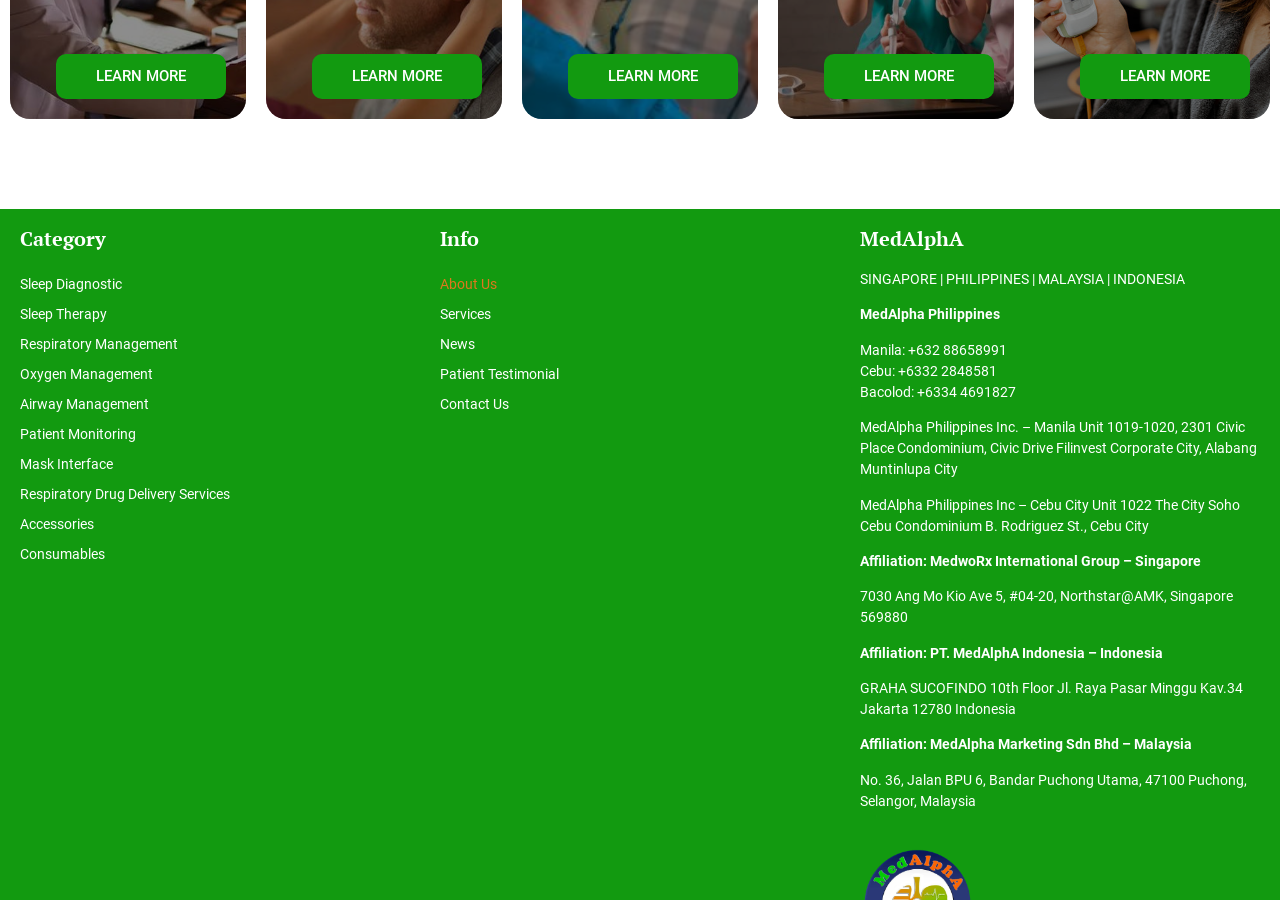Can you specify the bounding box coordinates for the region that should be clicked to fulfill this instruction: "Click on 'LEARN MORE'".

[0.044, 0.06, 0.177, 0.11]